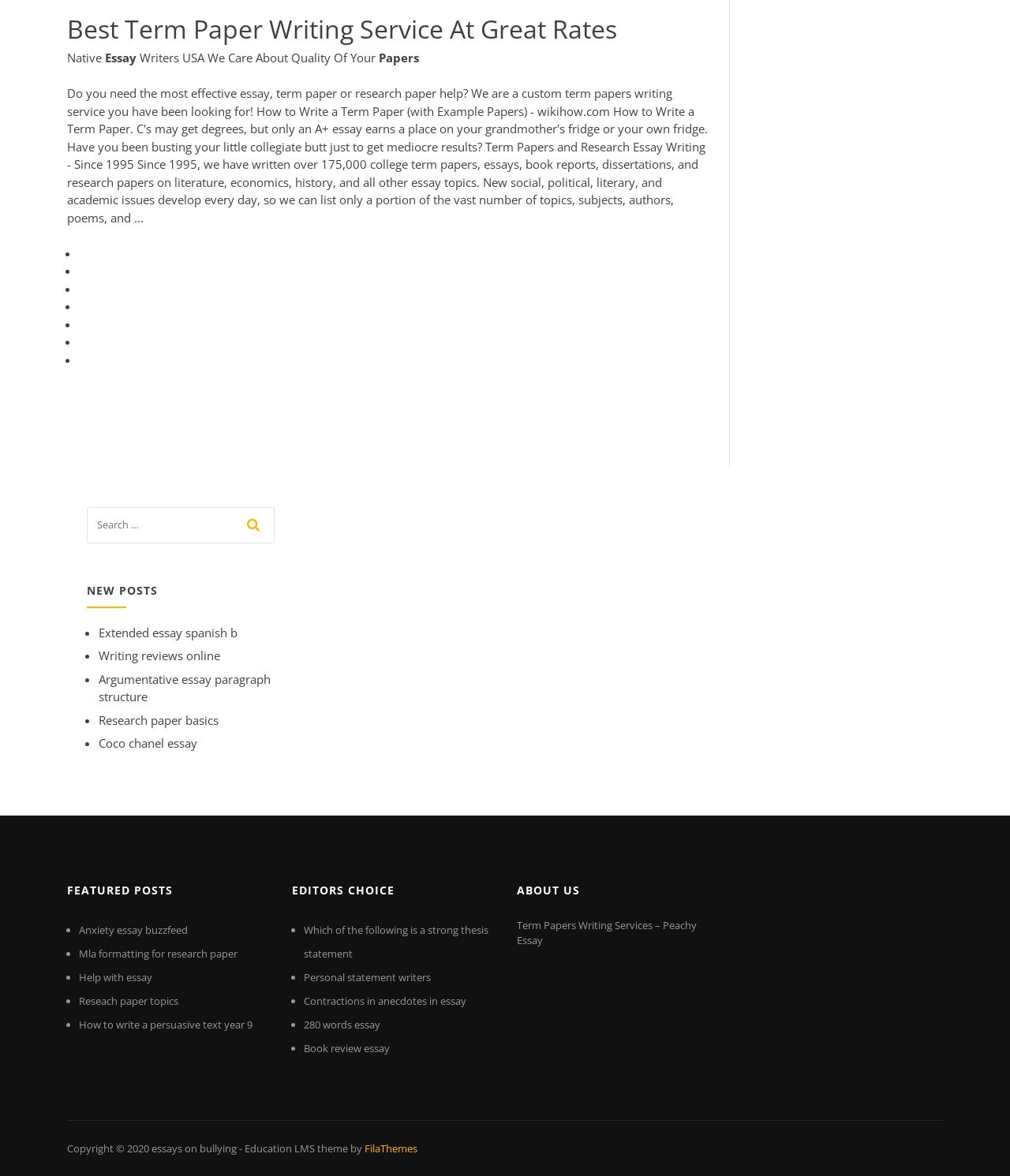Please provide a detailed answer to the question below by examining the image:
What is the name of the writing service?

The name of the writing service can be found in the static text 'Term Papers Writing Services – Peachy Essay' located at [0.512, 0.78, 0.69, 0.806].